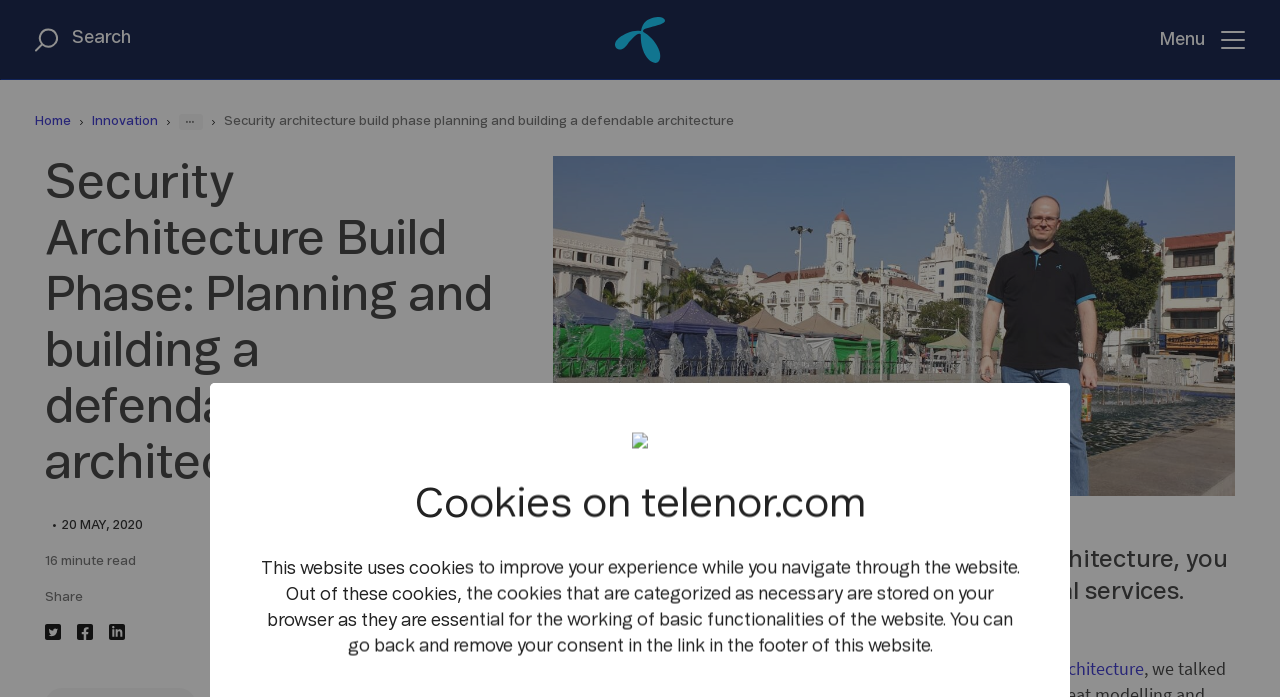Locate the UI element described by name="q" placeholder="Search" in the provided webpage screenshot. Return the bounding box coordinates in the format (top-left x, top-left y, bottom-right x, bottom-right y), ensuring all values are between 0 and 1.

[0.055, 0.036, 0.342, 0.073]